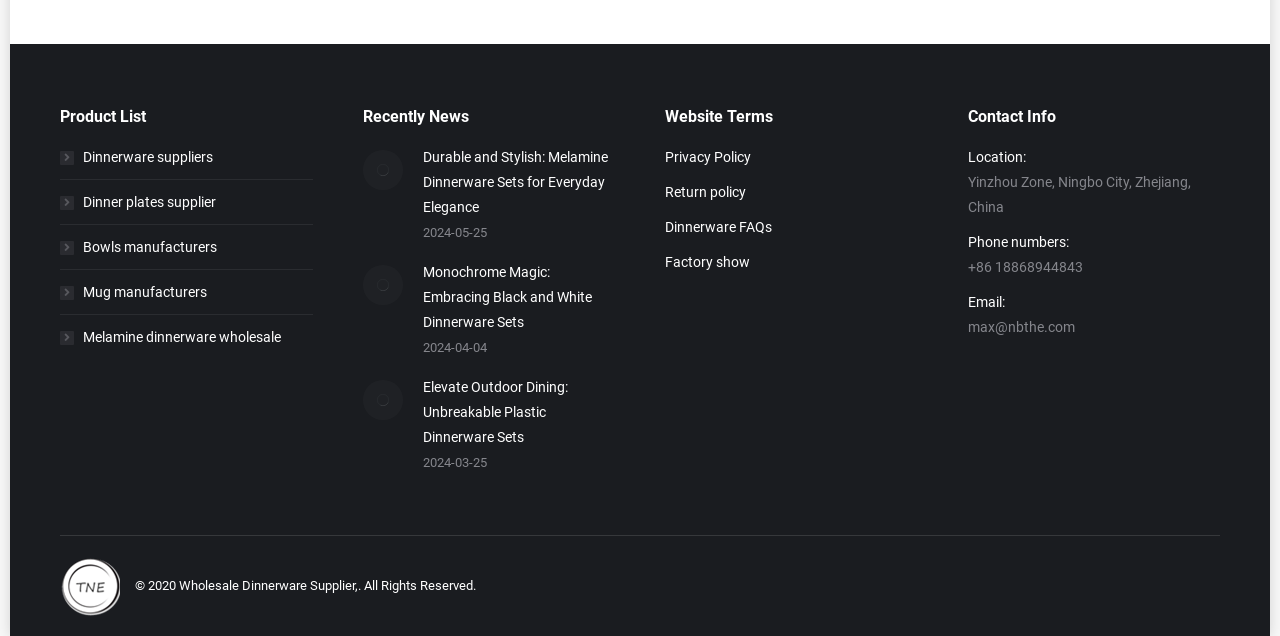Provide the bounding box coordinates for the UI element that is described as: "Dinnerware FAQs".

[0.52, 0.337, 0.717, 0.392]